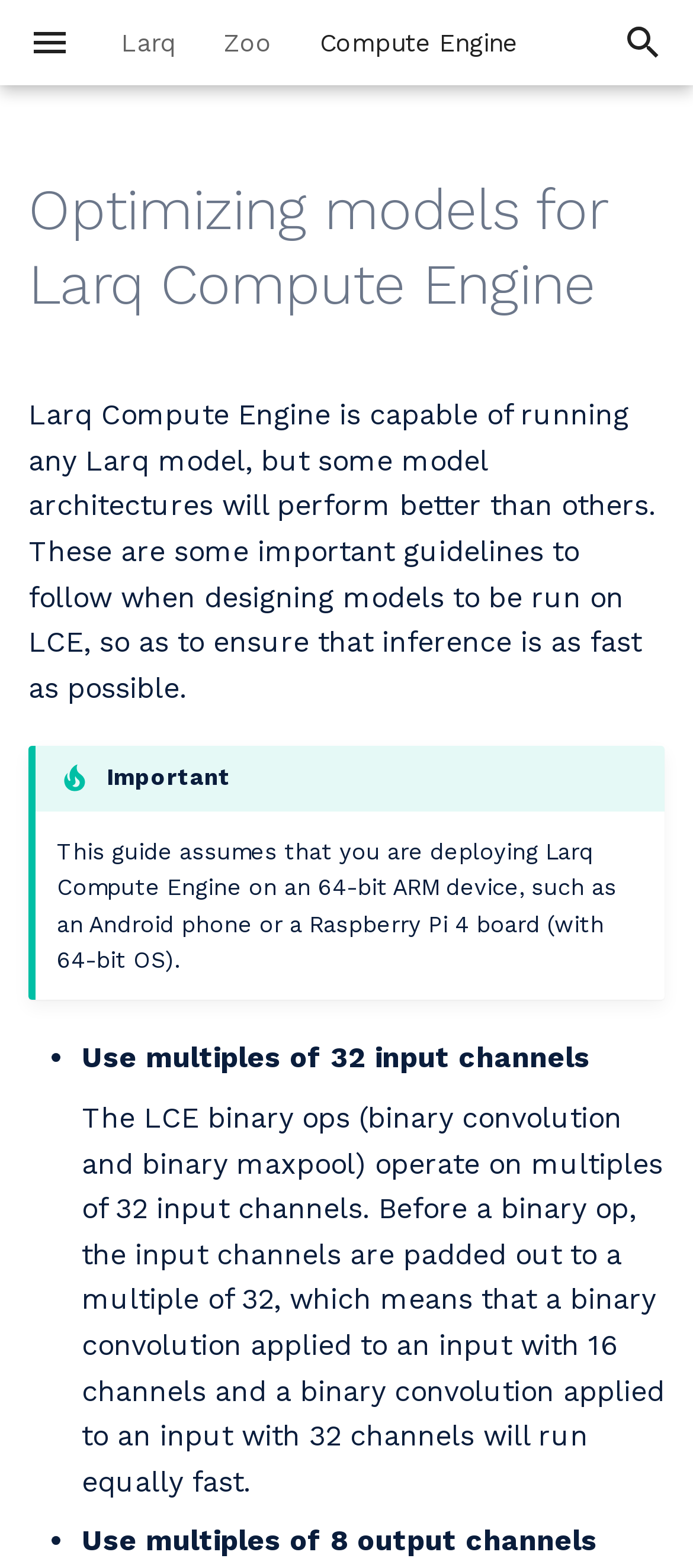What is the purpose of Larq Compute Engine?
Use the screenshot to answer the question with a single word or phrase.

Run Larq models